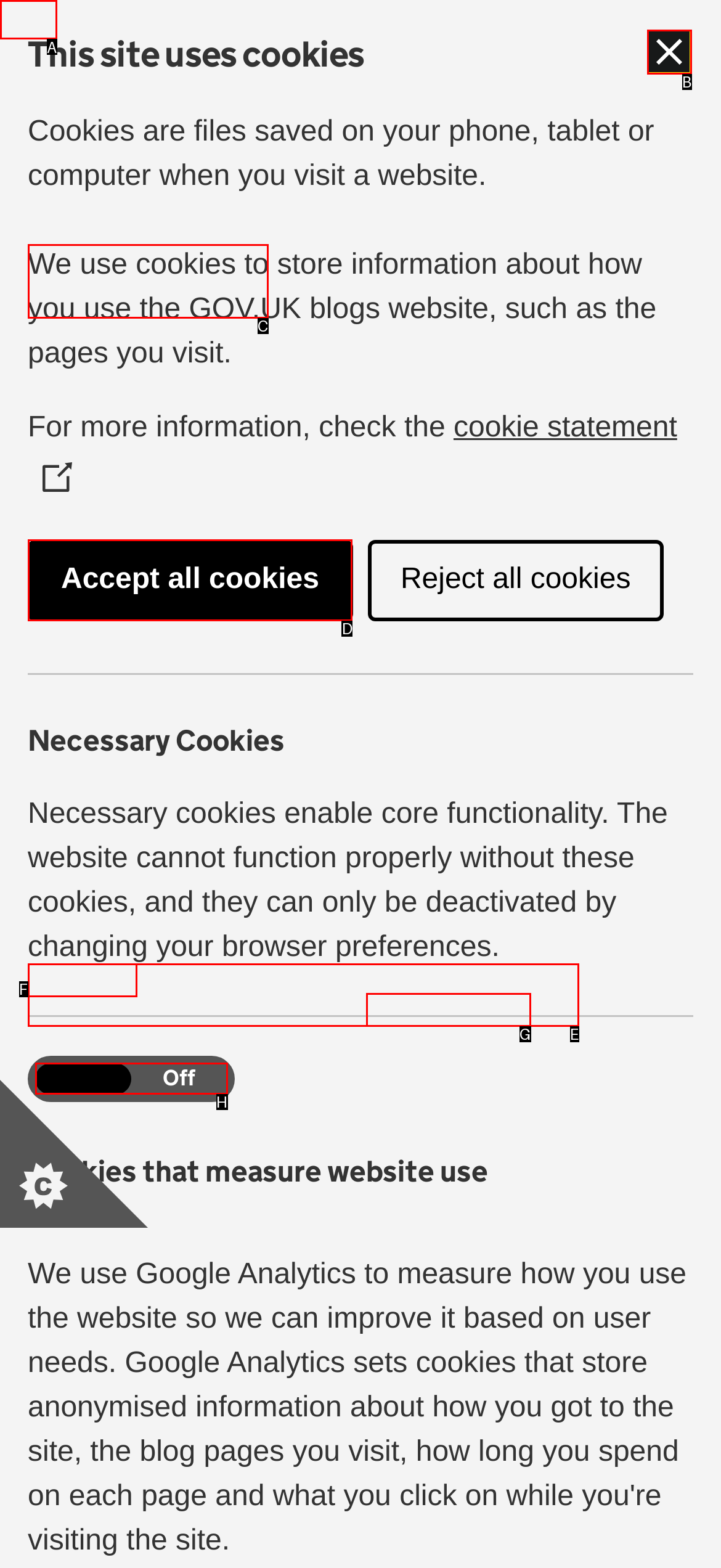Determine the right option to click to perform this task: Skip to main content
Answer with the correct letter from the given choices directly.

A